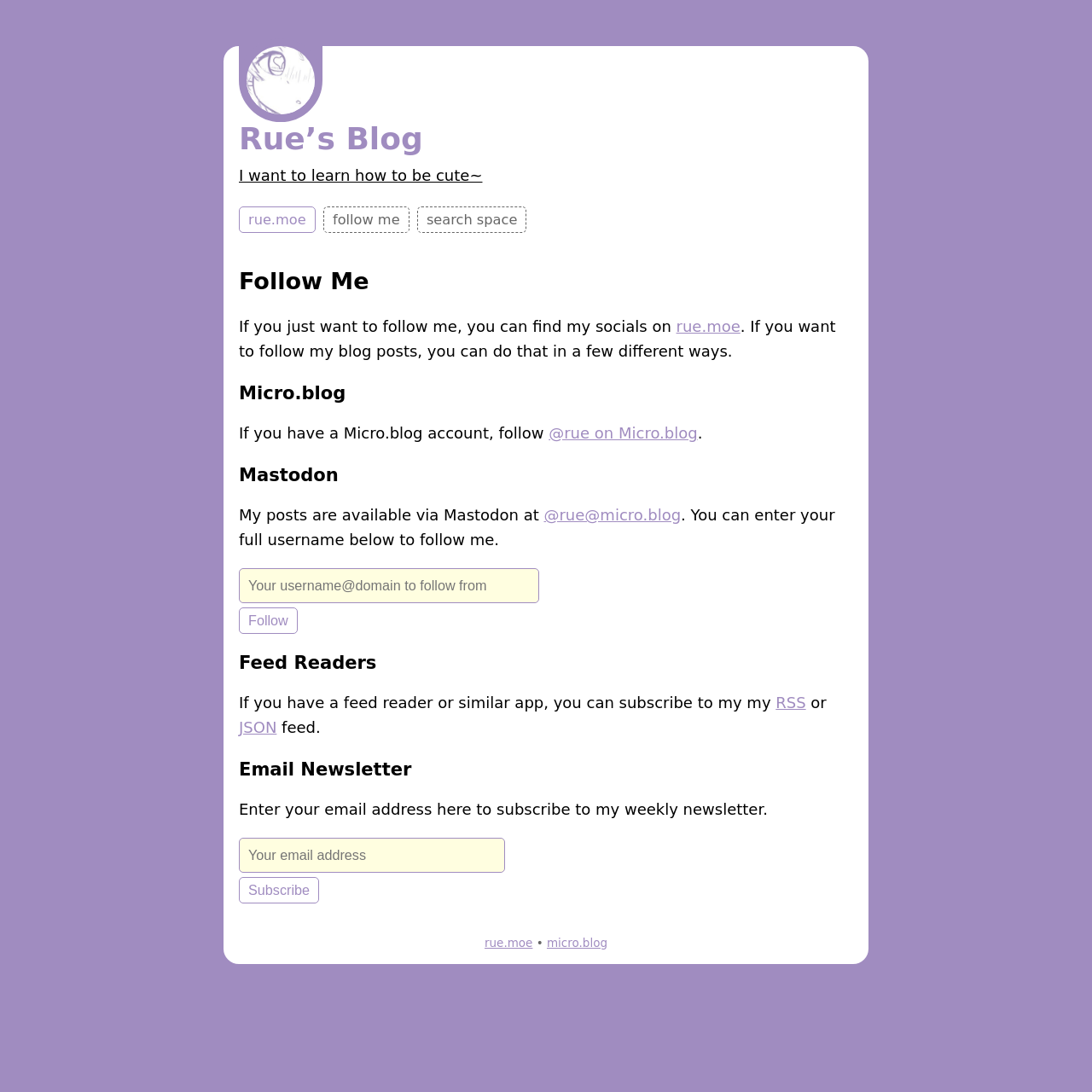Provide a brief response to the question using a single word or phrase: 
How many ways can you follow the author's blog posts?

four